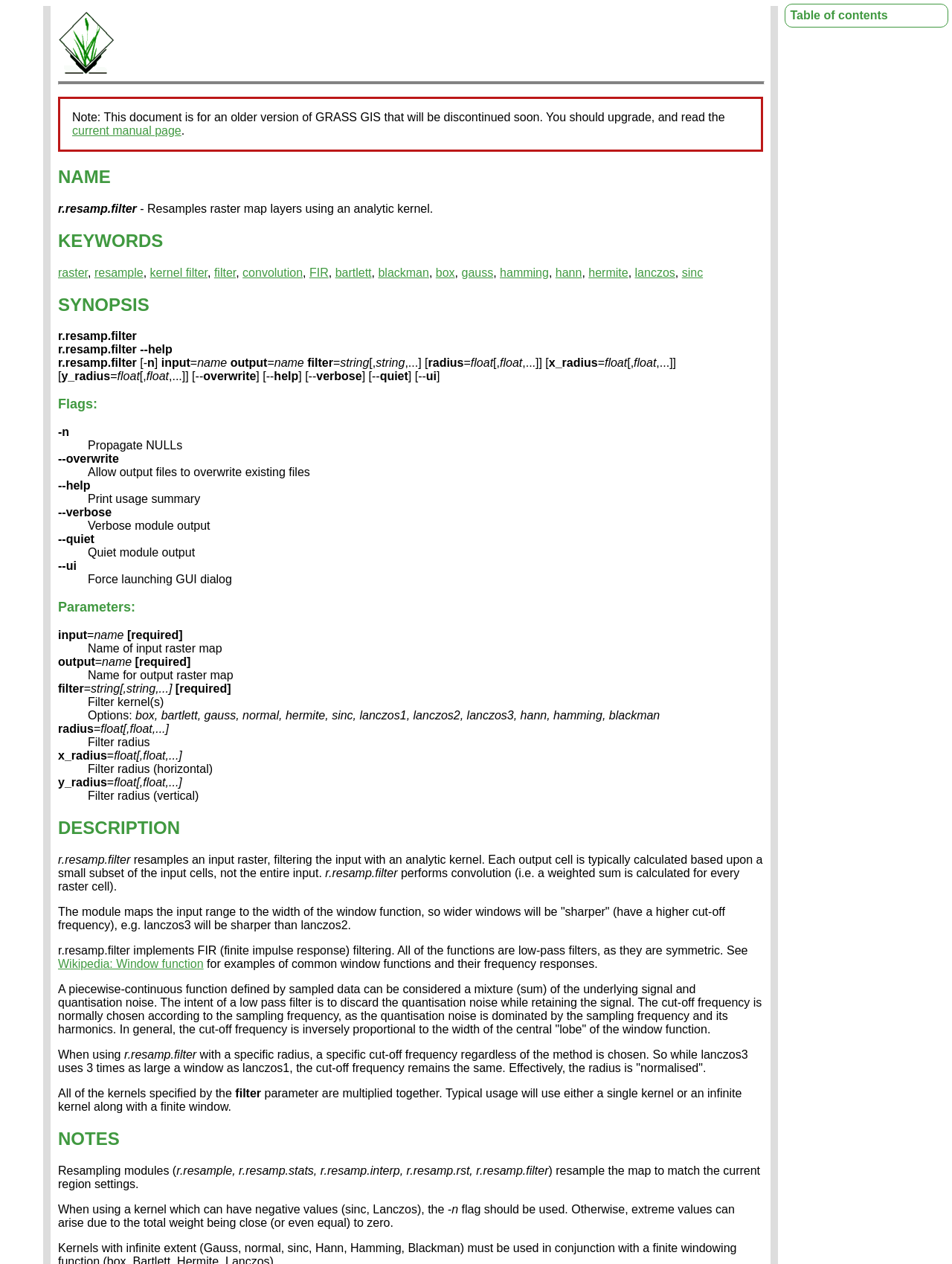What is the purpose of the r.resamp.filter command?
Please elaborate on the answer to the question with detailed information.

I found this answer by reading the text 'r.resamp.filter - Resamples raster map layers using an analytic kernel.' which is the description of the r.resamp.filter command.